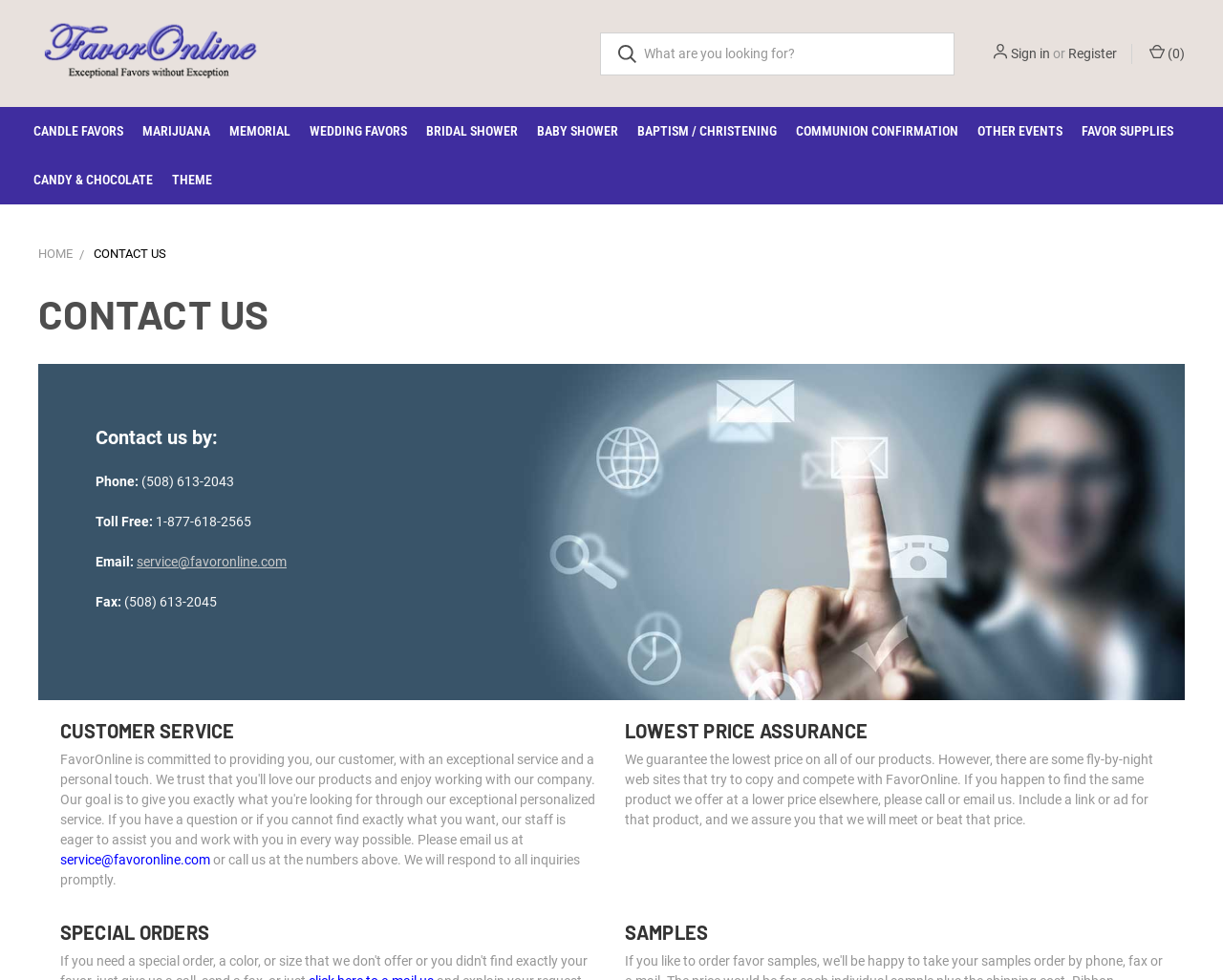Show me the bounding box coordinates of the clickable region to achieve the task as per the instruction: "Go to HOME page".

[0.031, 0.251, 0.059, 0.266]